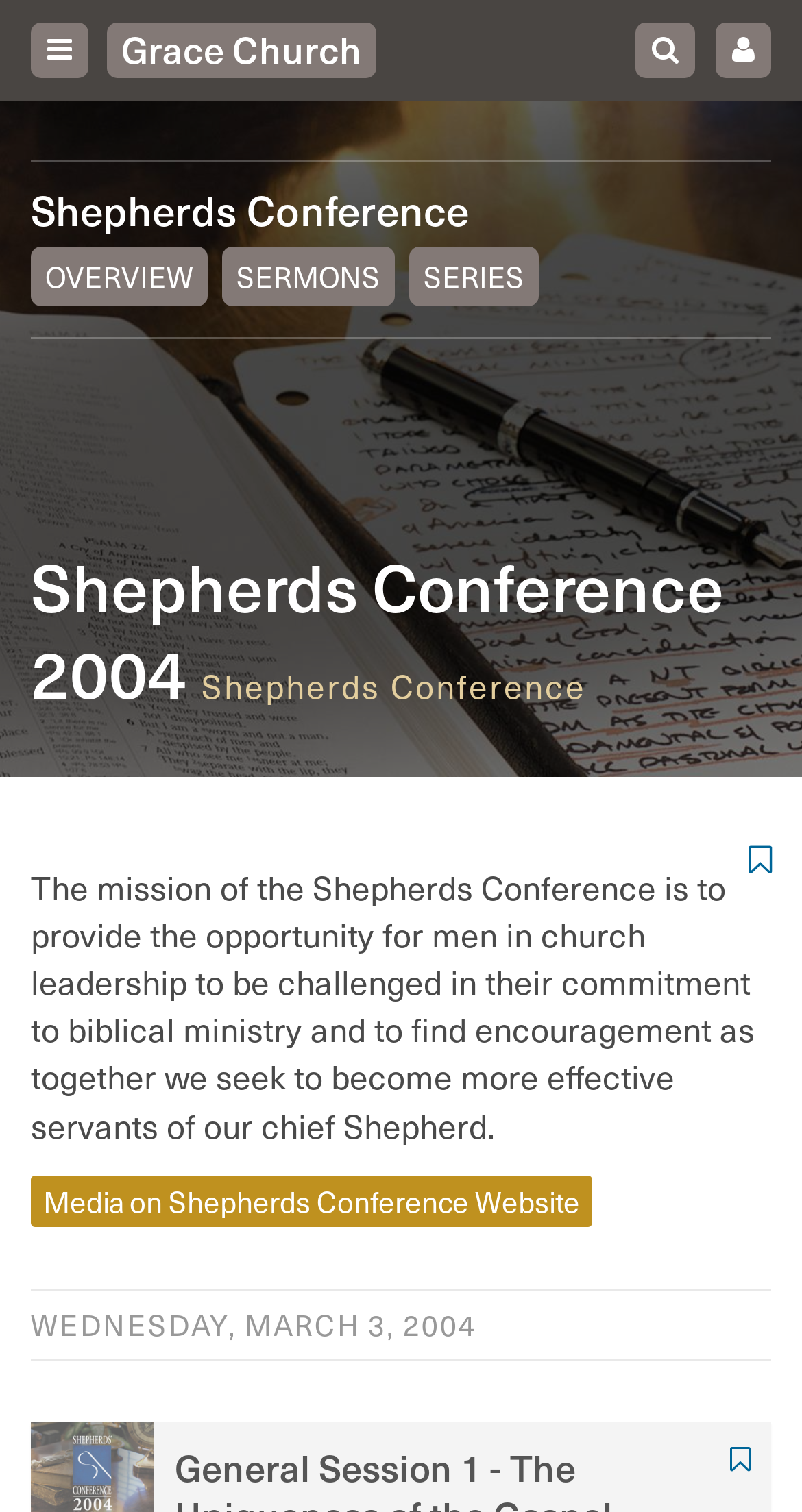Determine the bounding box coordinates of the clickable region to execute the instruction: "Check Media on Shepherds Conference Website". The coordinates should be four float numbers between 0 and 1, denoted as [left, top, right, bottom].

[0.038, 0.777, 0.738, 0.811]